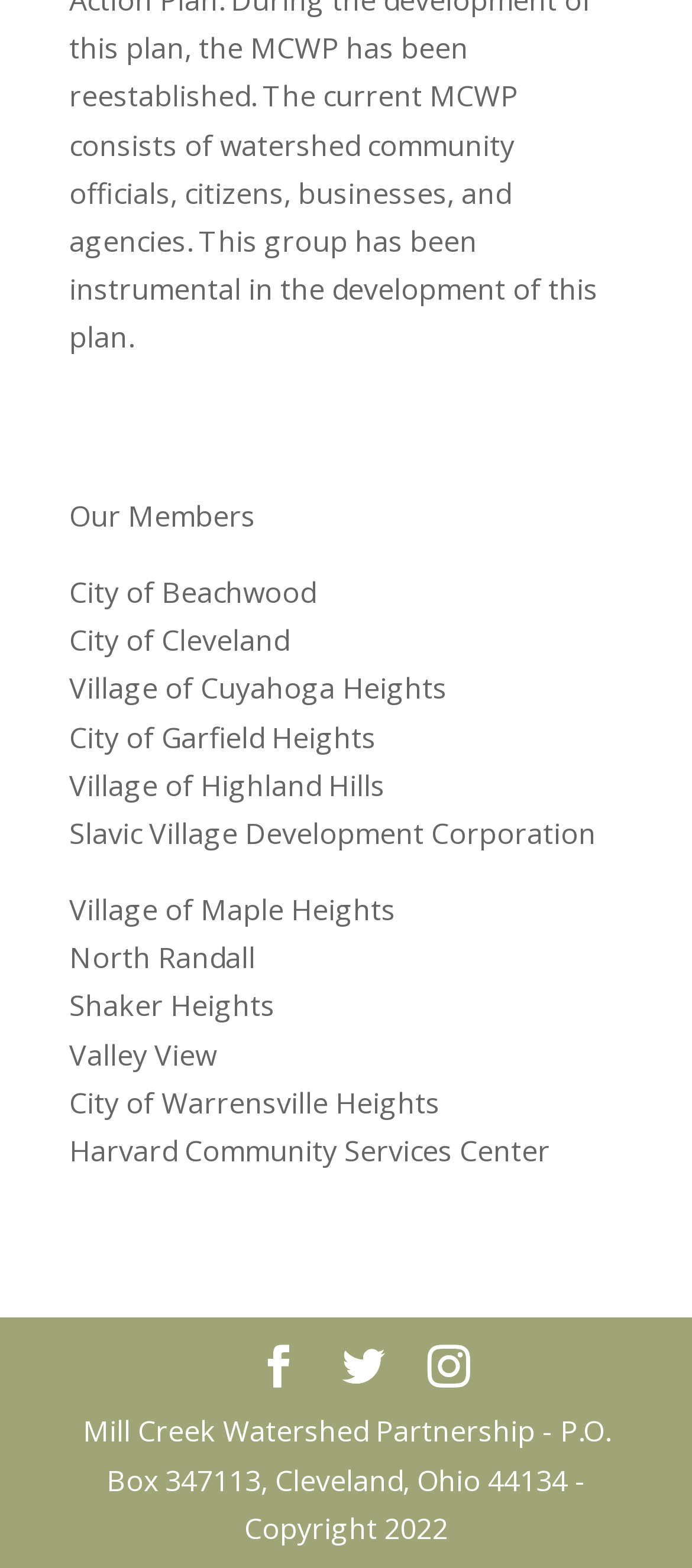What is the address mentioned at the bottom of the page?
By examining the image, provide a one-word or phrase answer.

P.O. Box 347113, Cleveland, Ohio 44134